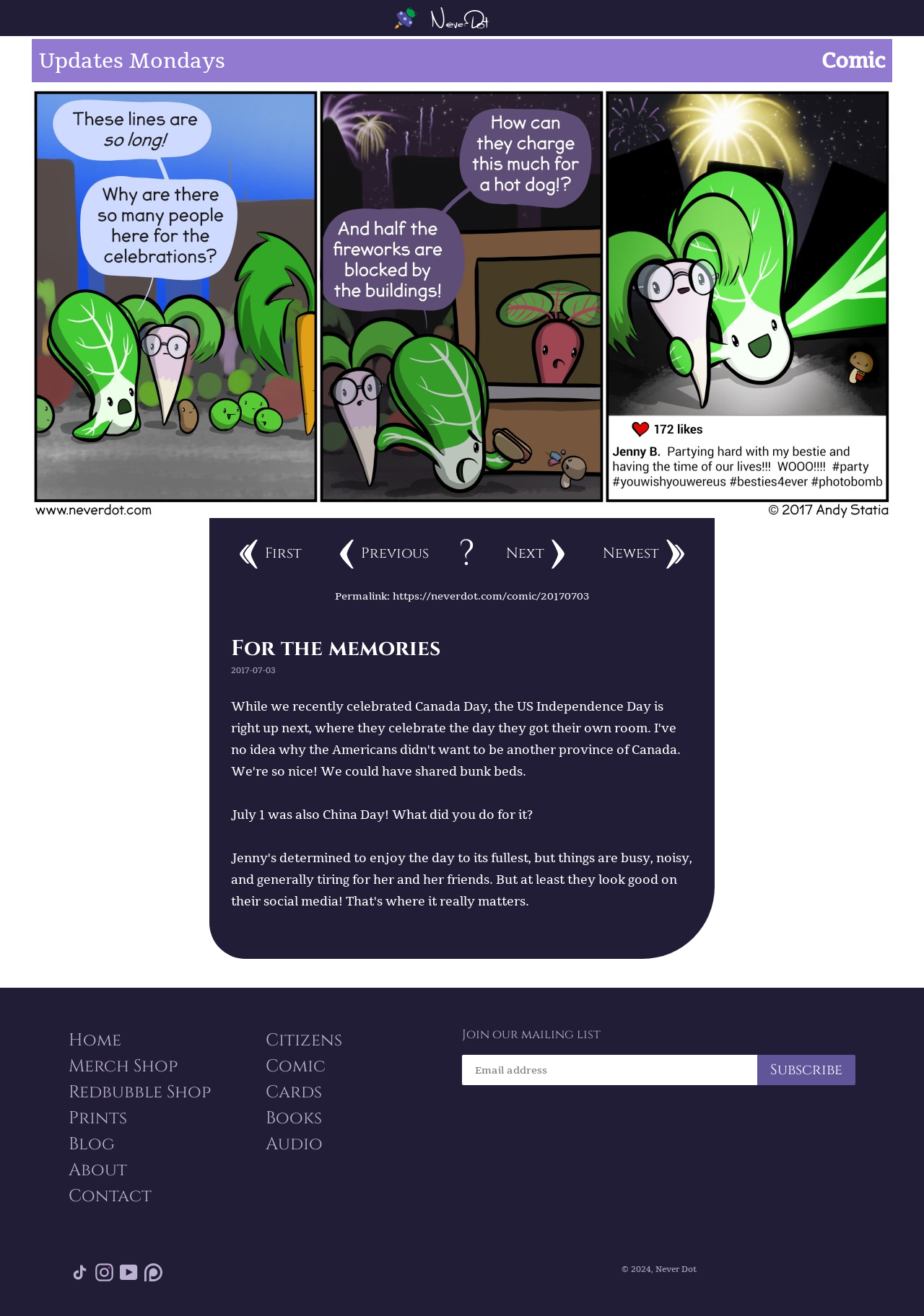Please identify the bounding box coordinates of the region to click in order to complete the given instruction: "View the next comic". The coordinates should be four float numbers between 0 and 1, i.e., [left, top, right, bottom].

[0.547, 0.41, 0.619, 0.432]